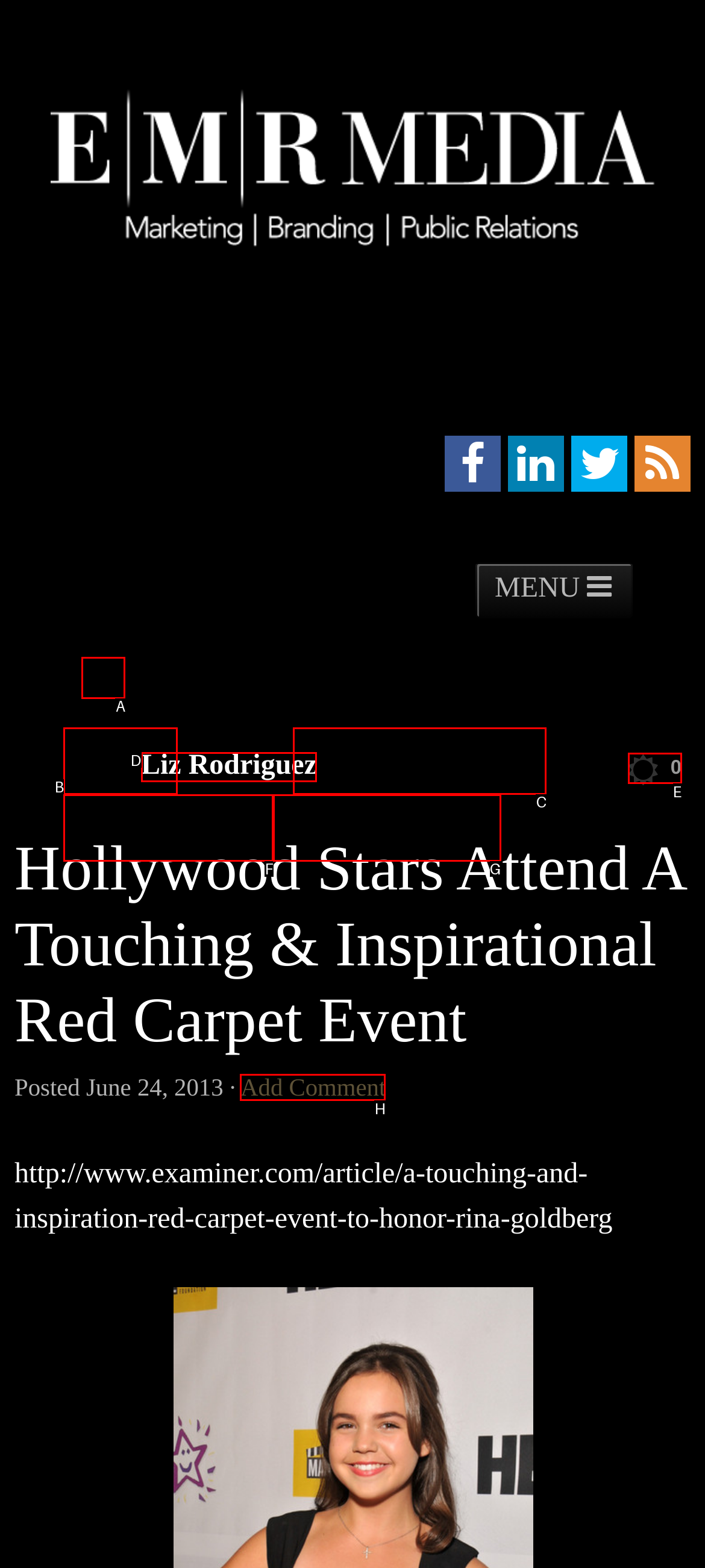Determine which option you need to click to execute the following task: Add a comment. Provide your answer as a single letter.

H